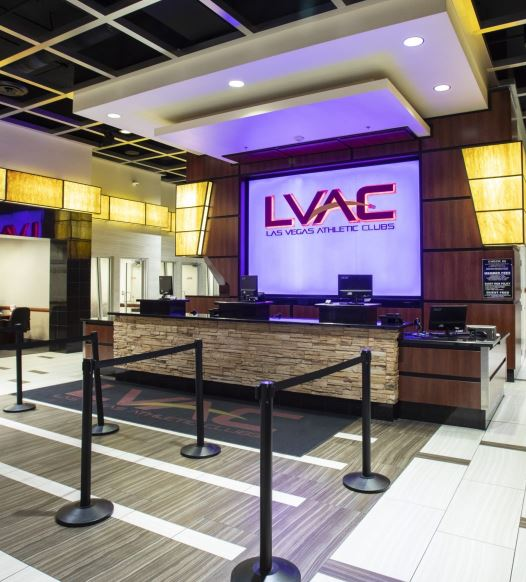Provide a comprehensive description of the image.

The image depicts the inviting reception area of a Las Vegas Athletic Club (LVAC). At the forefront, a stylish front desk with a modern design features a sleek stone façade and multiple computer stations, suggesting an efficient check-in process for members. The prominent LVAC logo is displayed on a large illuminated backdrop, highlighting the club's branding. The reception area includes a stanchioned queue system, which indicates a well-organized space to manage incoming guests. The atmosphere is enhanced by contemporary lighting and elegant decor elements, reflecting a commitment to aesthetics and functionality within the gym environment. This setting exemplifies a welcoming entry point for members seeking to engage in fitness activities.